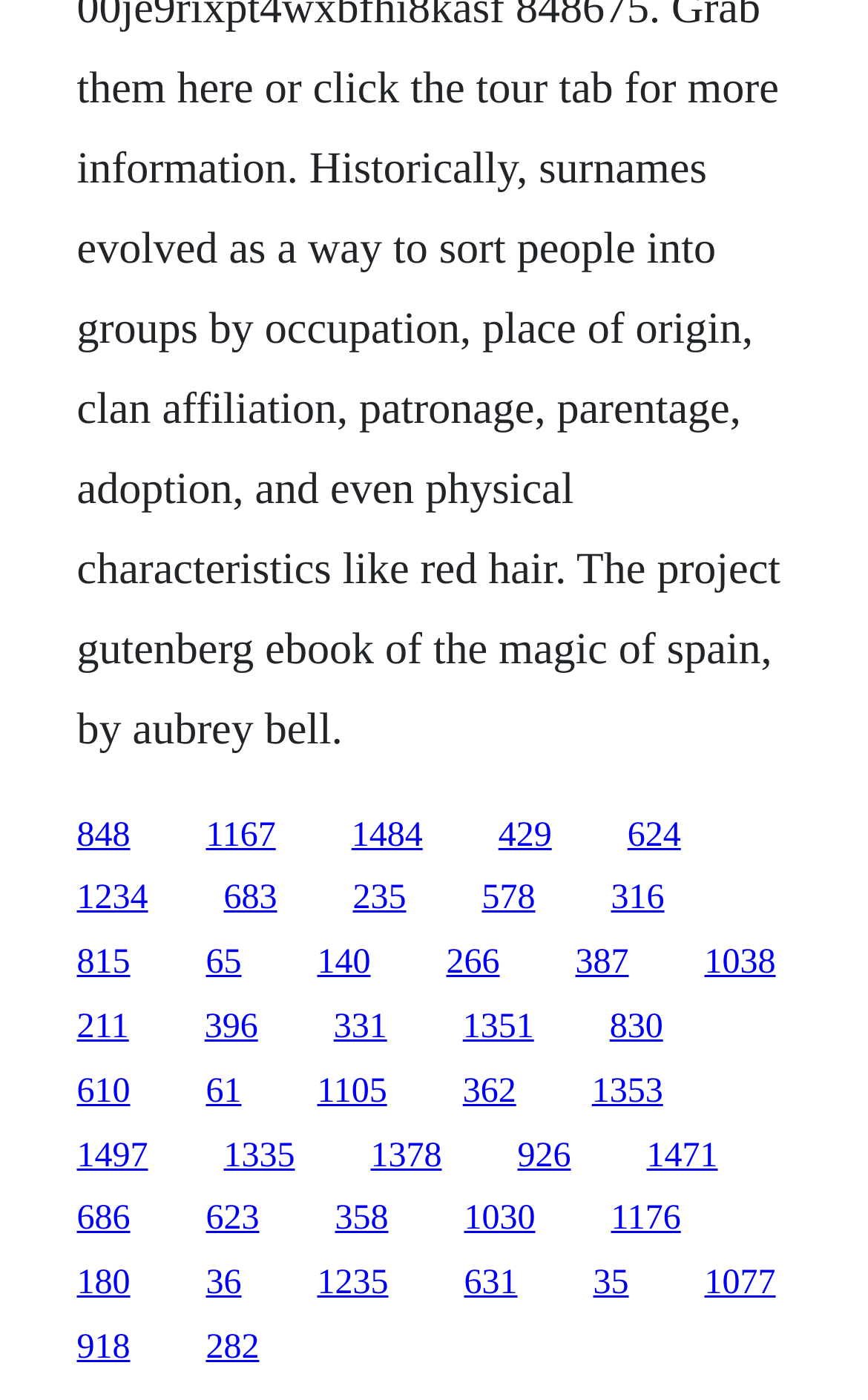Answer briefly with one word or phrase:
What is the horizontal position of the link '1038'?

Right side